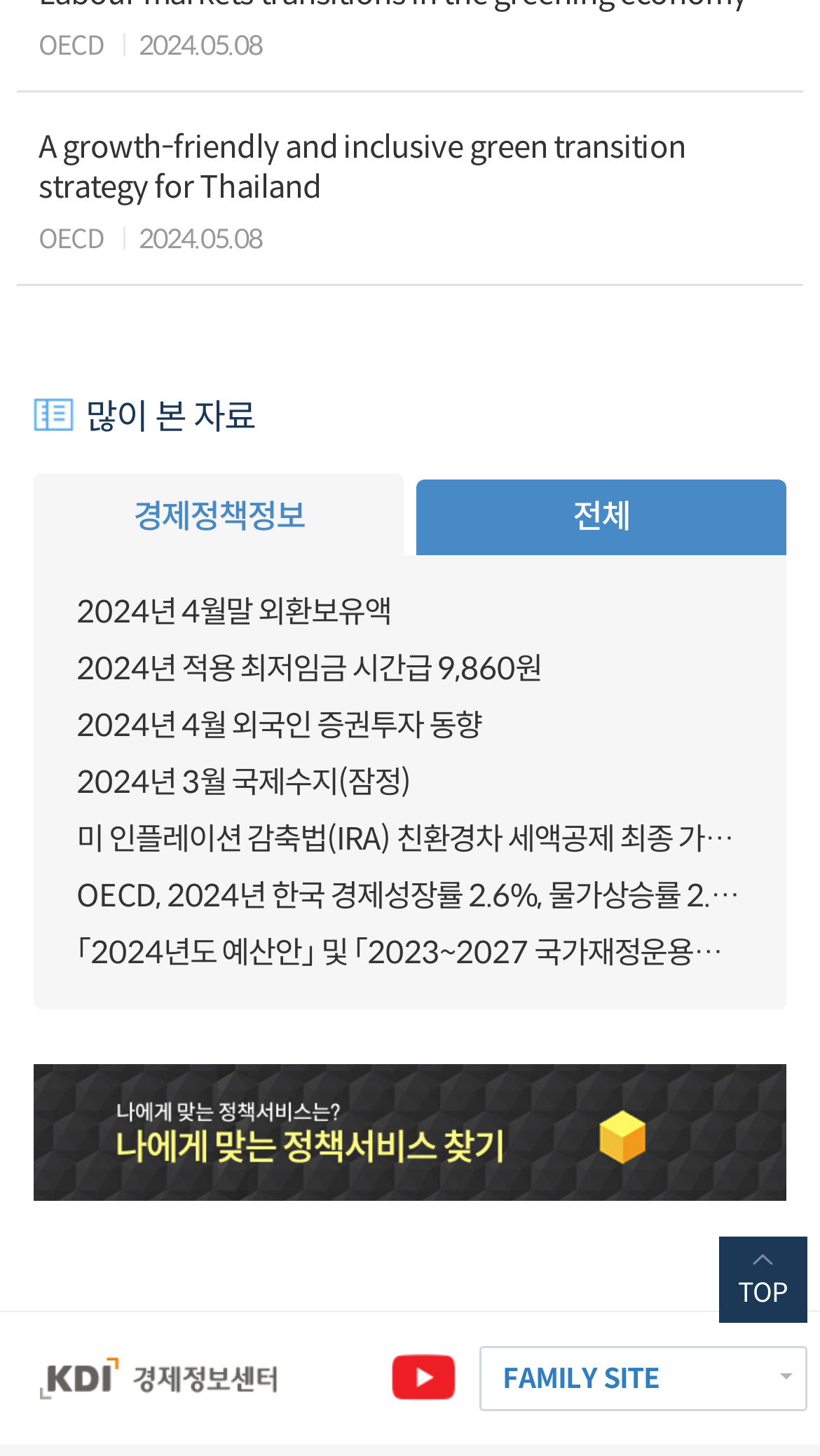Please specify the bounding box coordinates of the clickable section necessary to execute the following command: "View the '2024년 4월말 외환보유액' article".

[0.093, 0.401, 0.907, 0.44]